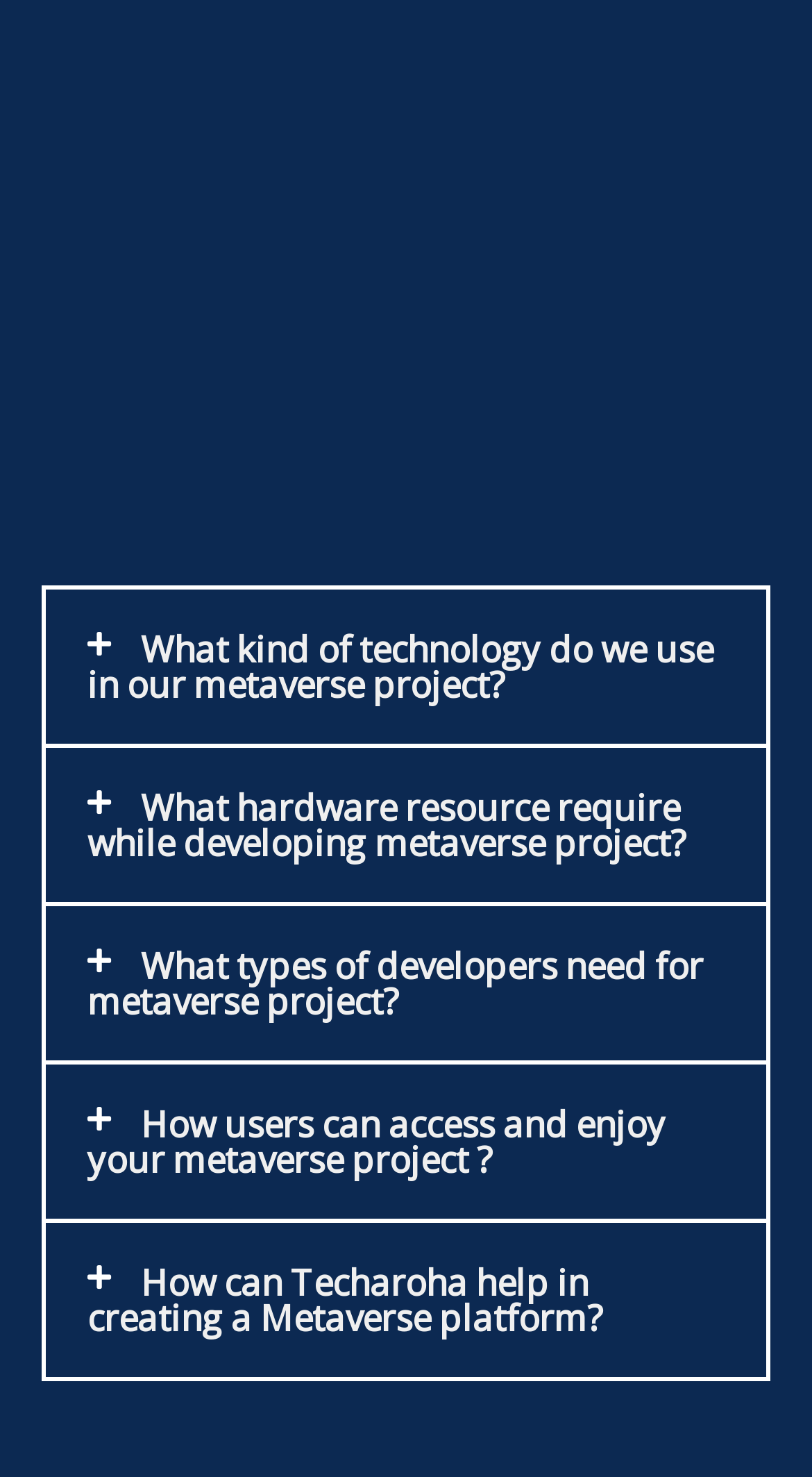Determine the bounding box coordinates of the clickable element to achieve the following action: 'Learn about the materials of FB Ketju'. Provide the coordinates as four float values between 0 and 1, formatted as [left, top, right, bottom].

None